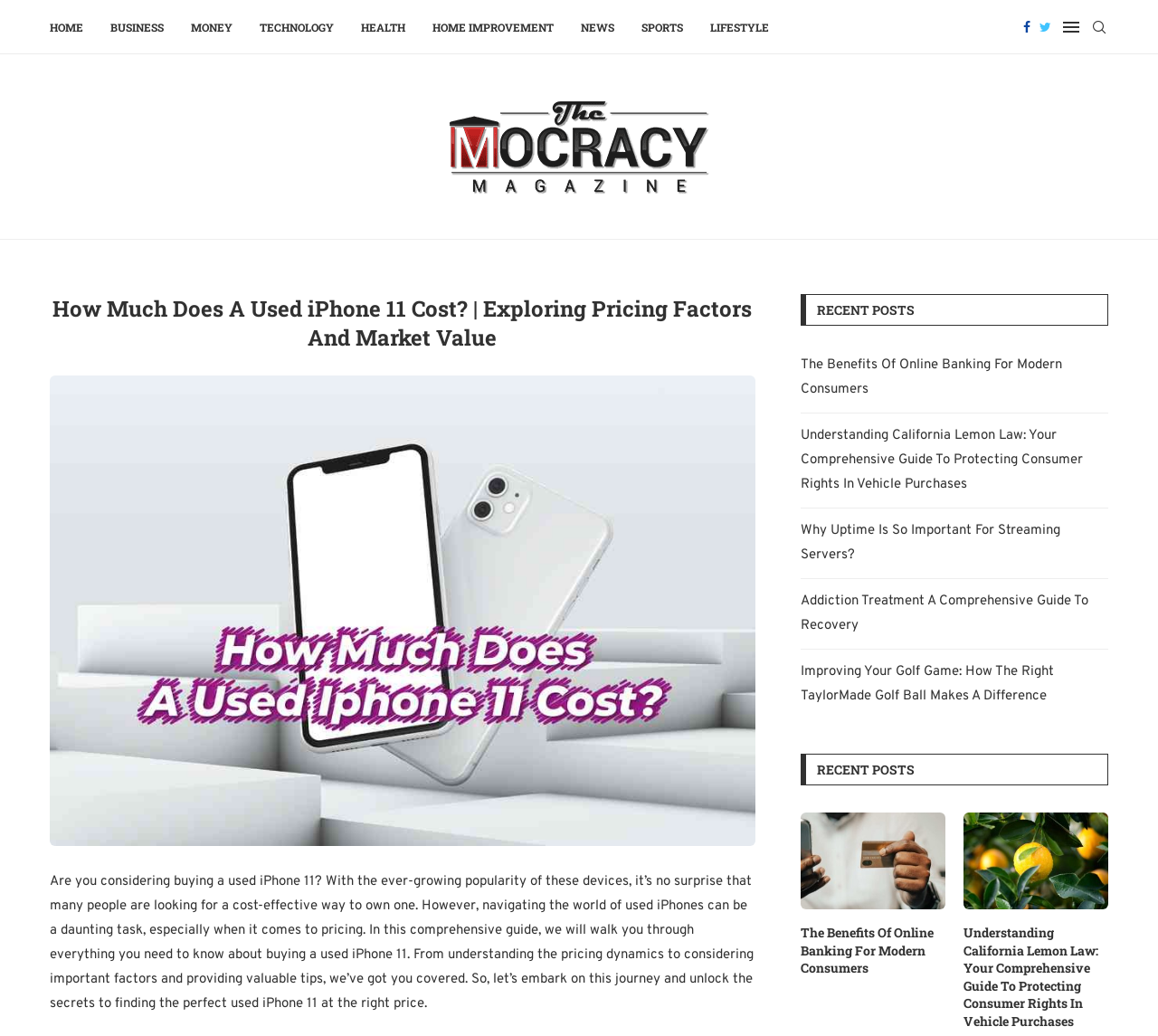Please identify the bounding box coordinates of the element's region that should be clicked to execute the following instruction: "Click on the link to Table Rock Lake Real Estate". The bounding box coordinates must be four float numbers between 0 and 1, i.e., [left, top, right, bottom].

None